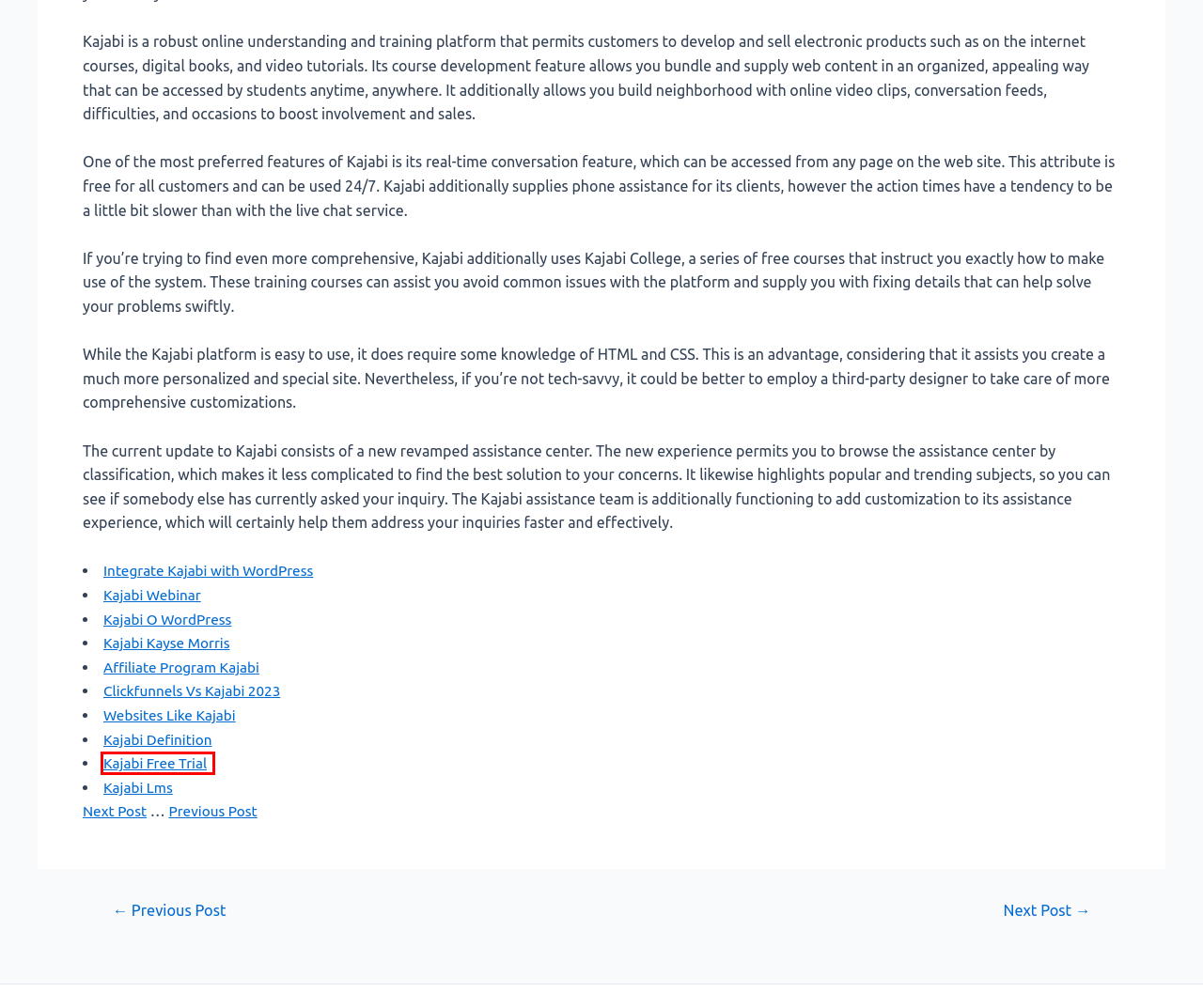You have a screenshot showing a webpage with a red bounding box around a UI element. Choose the webpage description that best matches the new page after clicking the highlighted element. Here are the options:
A. Kajabi Work from Home - Everything You Need To Know NOW
B. Pros And Cons Of Kajabi - Everything You Need To Know NOW
C. Websites like Kajabi - Everything You Need To Know NOW
D. Webinar on Kajabi - Everything You Need To Know NOW
E. Kajabi Free Trial - Everything You Need To Know NOW
F. Kajabi Webinar - Everything You Need To Know NOW
G. Kajabi O Wordpress - Everything You Need To Know NOW
H. Affiliate Program Kajabi - Everything You Need To Know NOW

E